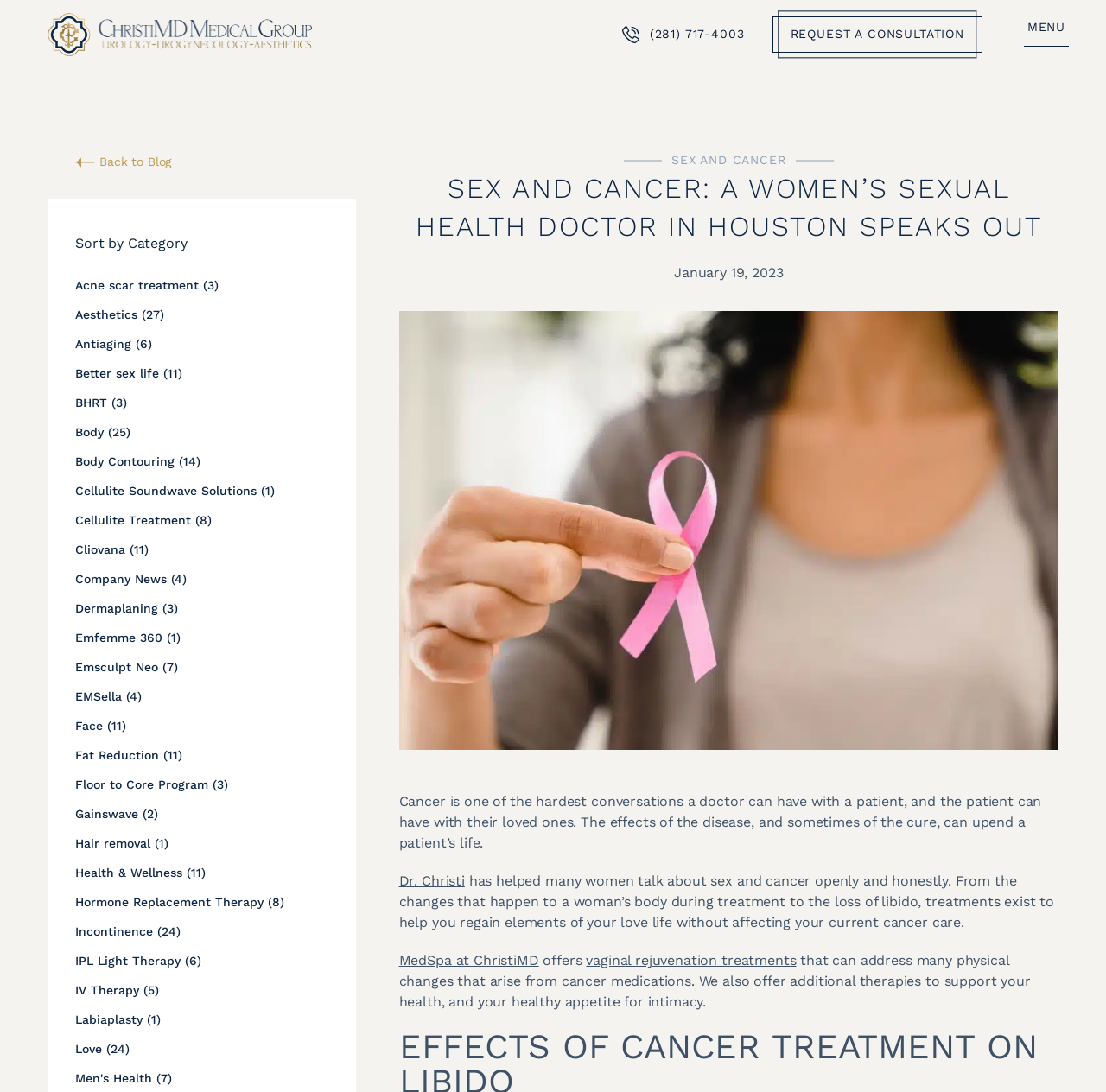Provide the bounding box coordinates of the HTML element described as: "Menu Close". The bounding box coordinates should be four float numbers between 0 and 1, i.e., [left, top, right, bottom].

[0.926, 0.018, 0.957, 0.046]